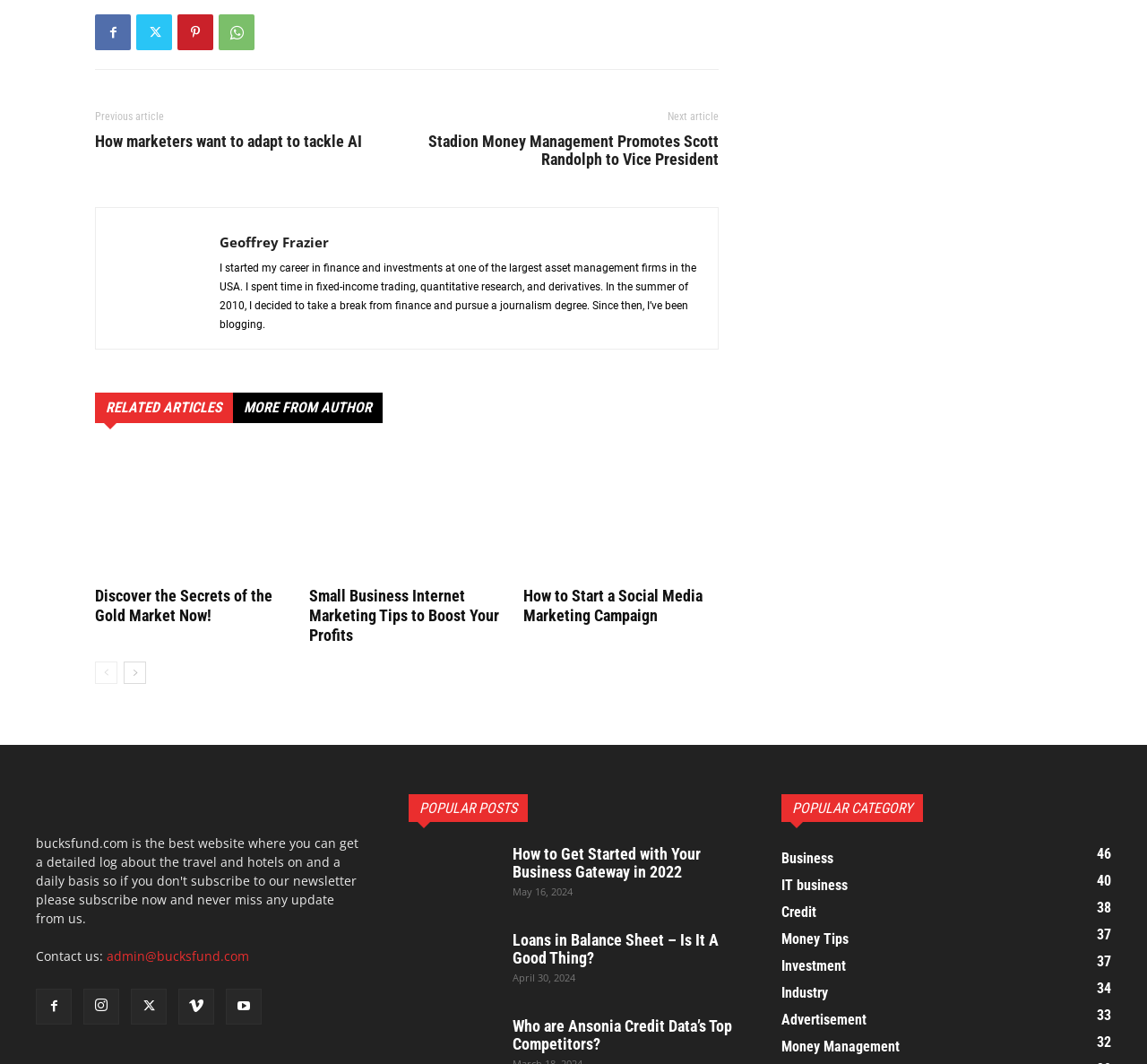Can you specify the bounding box coordinates for the region that should be clicked to fulfill this instruction: "View the 'Stadion Money Management Promotes Scott Randolph to Vice President' news".

[0.373, 0.125, 0.627, 0.159]